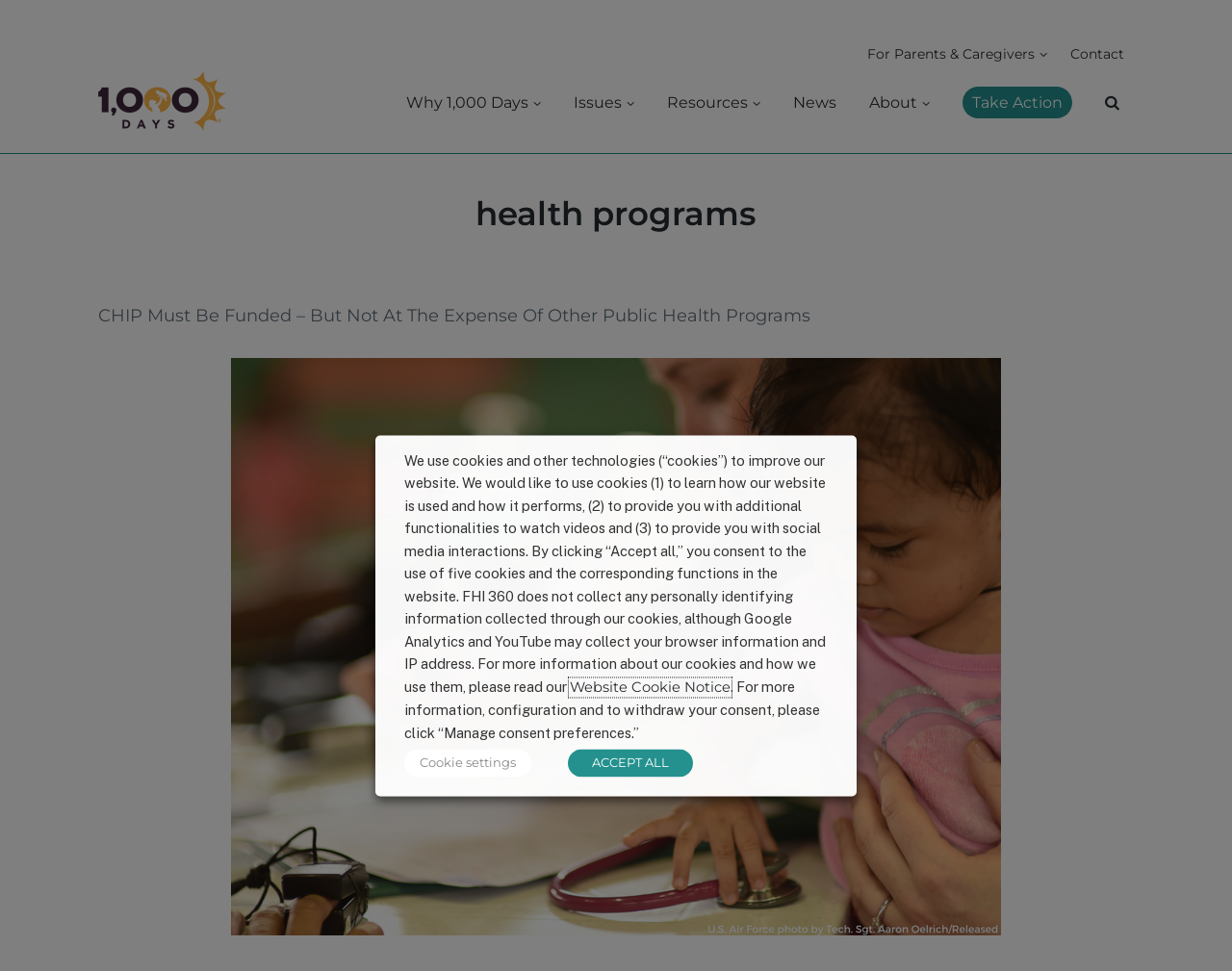Please analyze the image and give a detailed answer to the question:
How many links are there in the main content area?

The main content area of the webpage contains a single link, which is the title of the first article. This link says 'CHIP Must Be Funded – But Not At The Expense Of Other Public Health Programs' and likely leads to the full article.